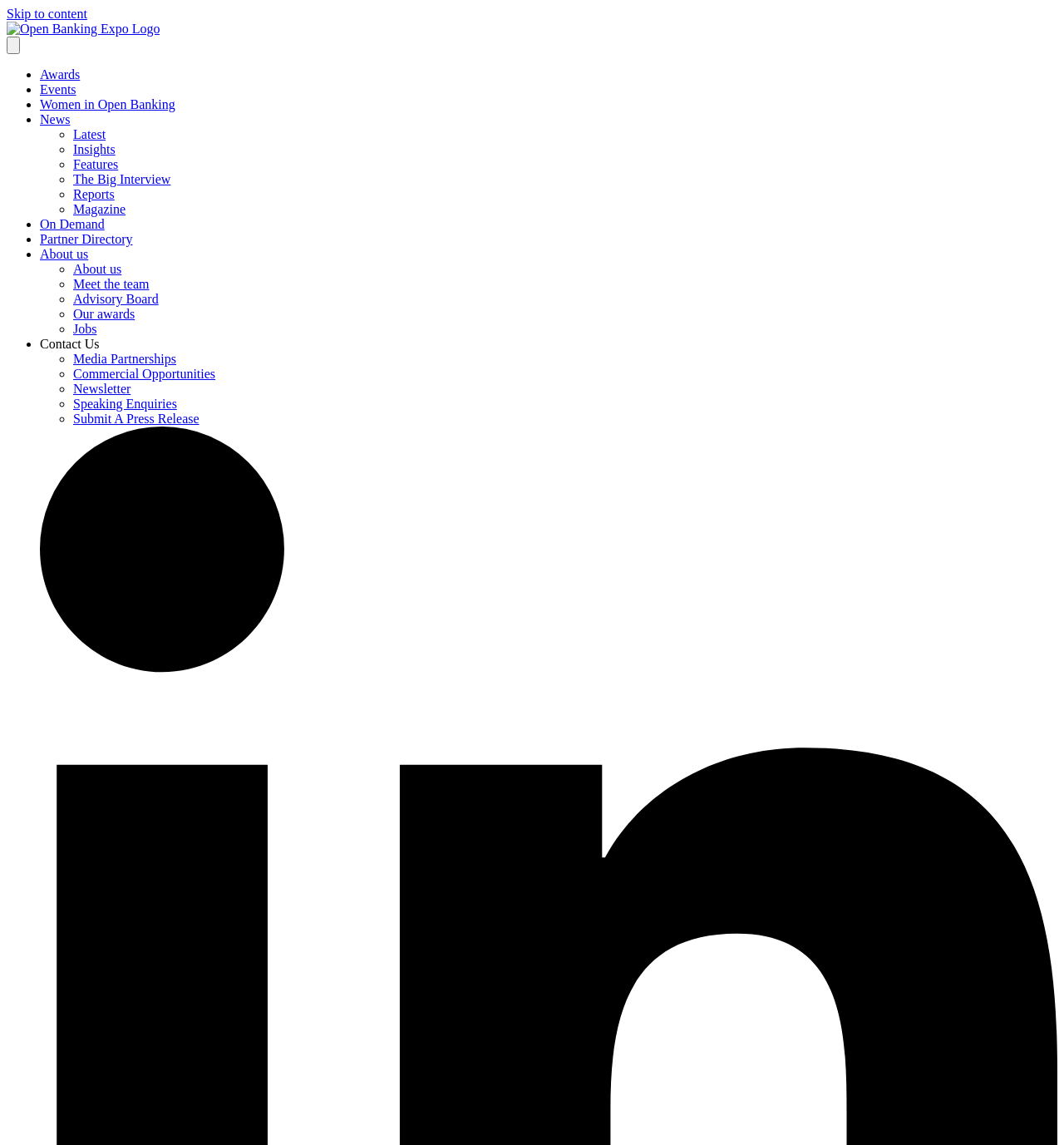What is the last item in the menu section?
Your answer should be a single word or phrase derived from the screenshot.

Submit A Press Release